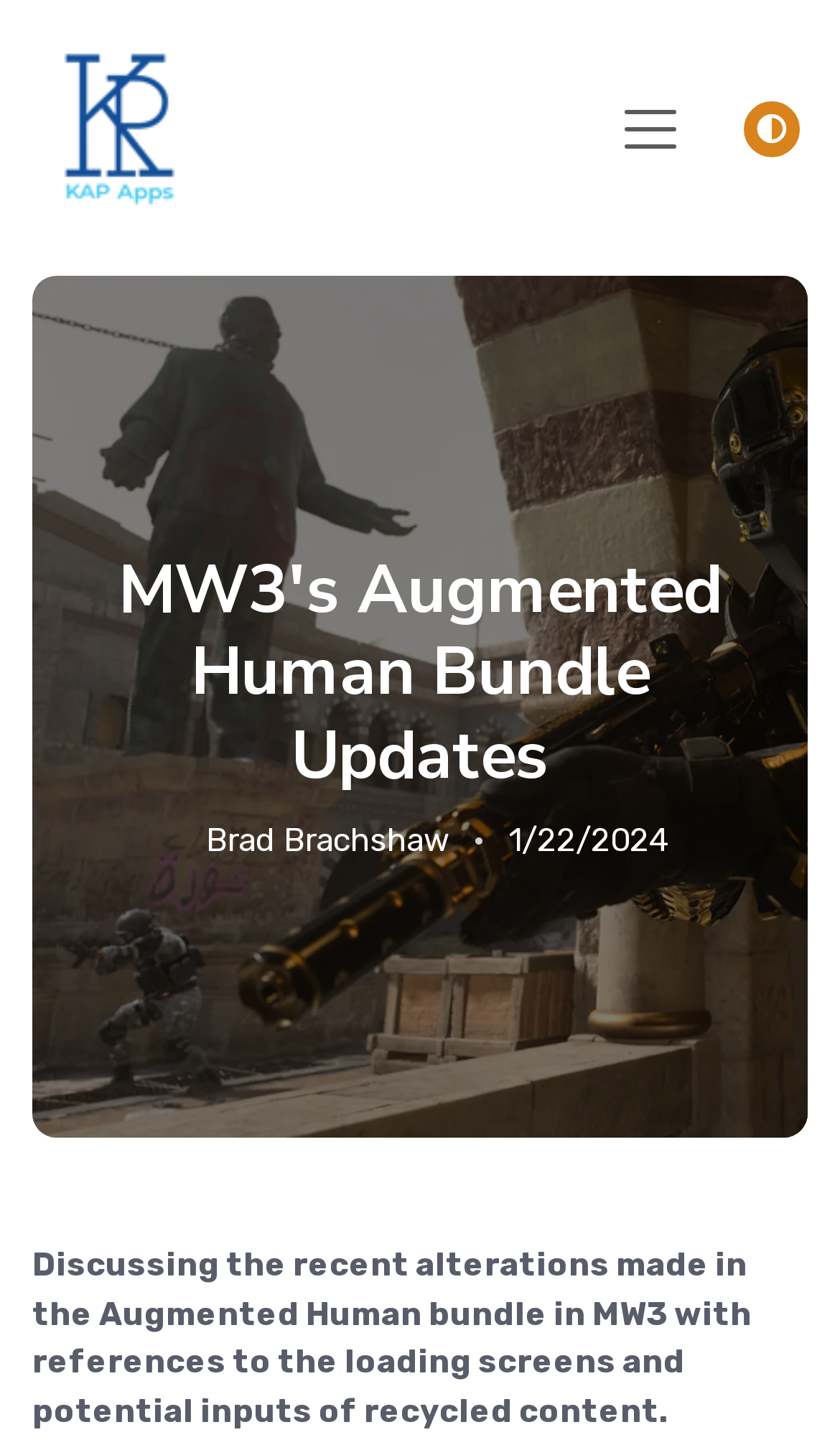Please find the bounding box for the UI component described as follows: "alt="Kap Apps"".

[0.038, 0.0, 0.244, 0.179]